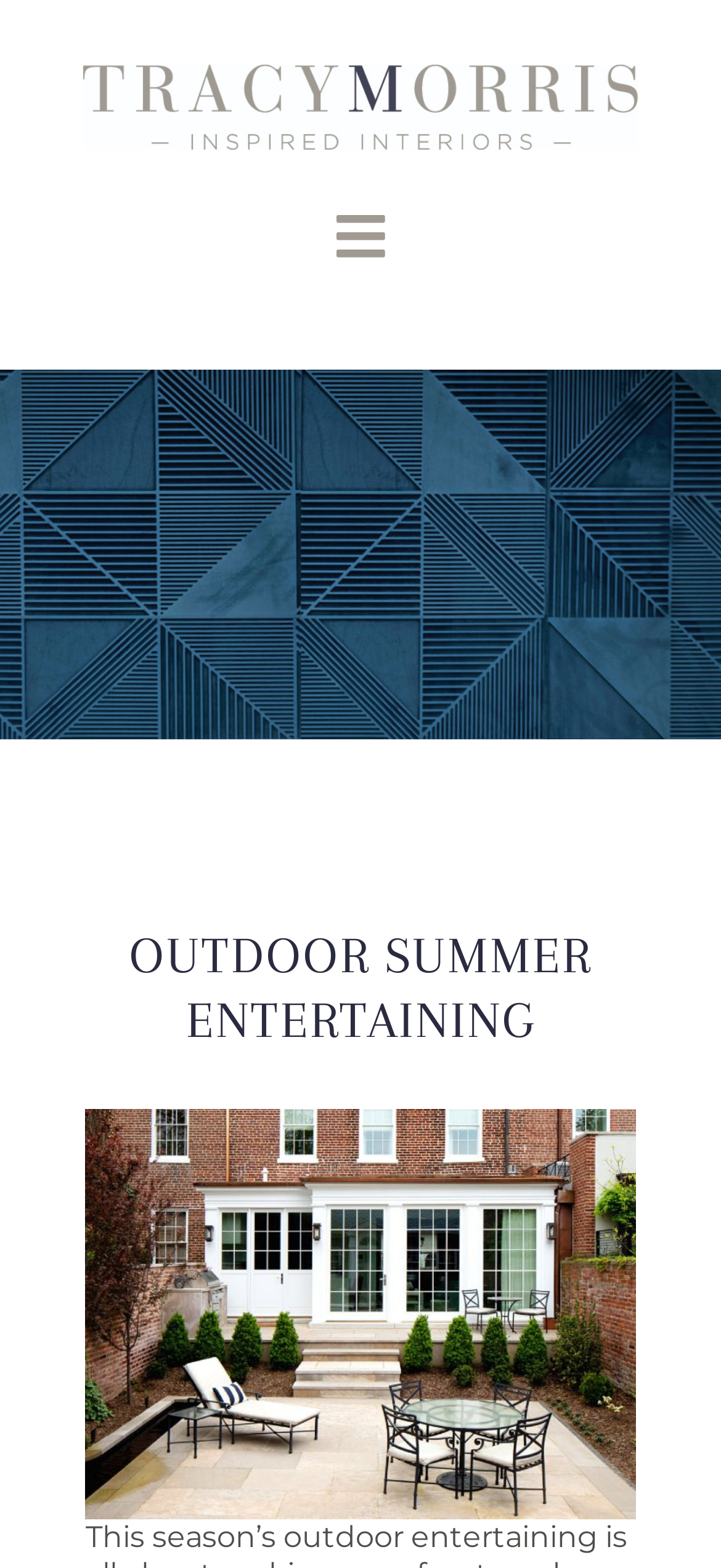Provide the bounding box coordinates for the UI element described in this sentence: "EPrints Training Course". The coordinates should be four float values between 0 and 1, i.e., [left, top, right, bottom].

None